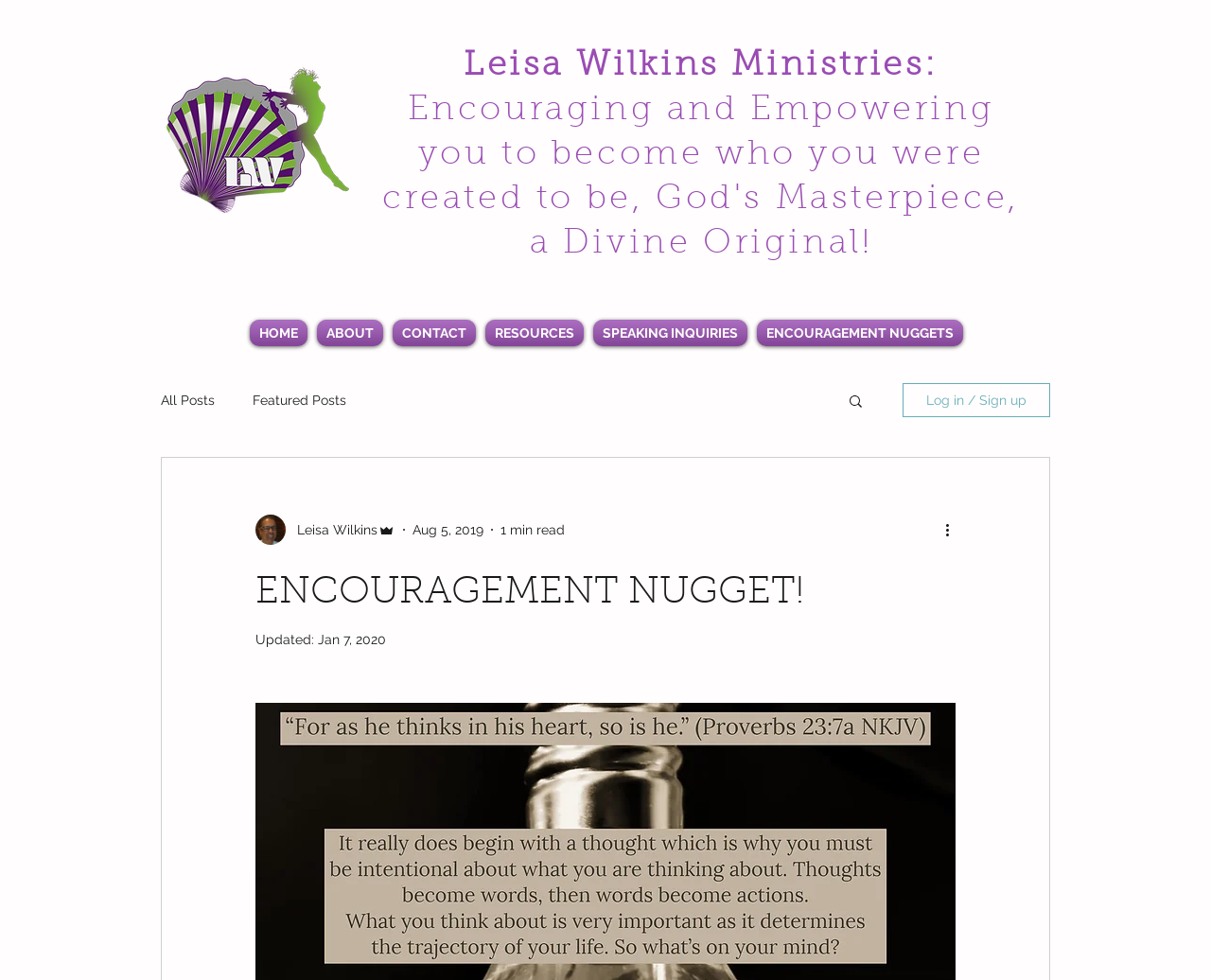Locate and extract the text of the main heading on the webpage.

Leisa Wilkins Ministries:
Encouraging and Empowering you to become who you were created to be, God's Masterpiece, a Divine Original!